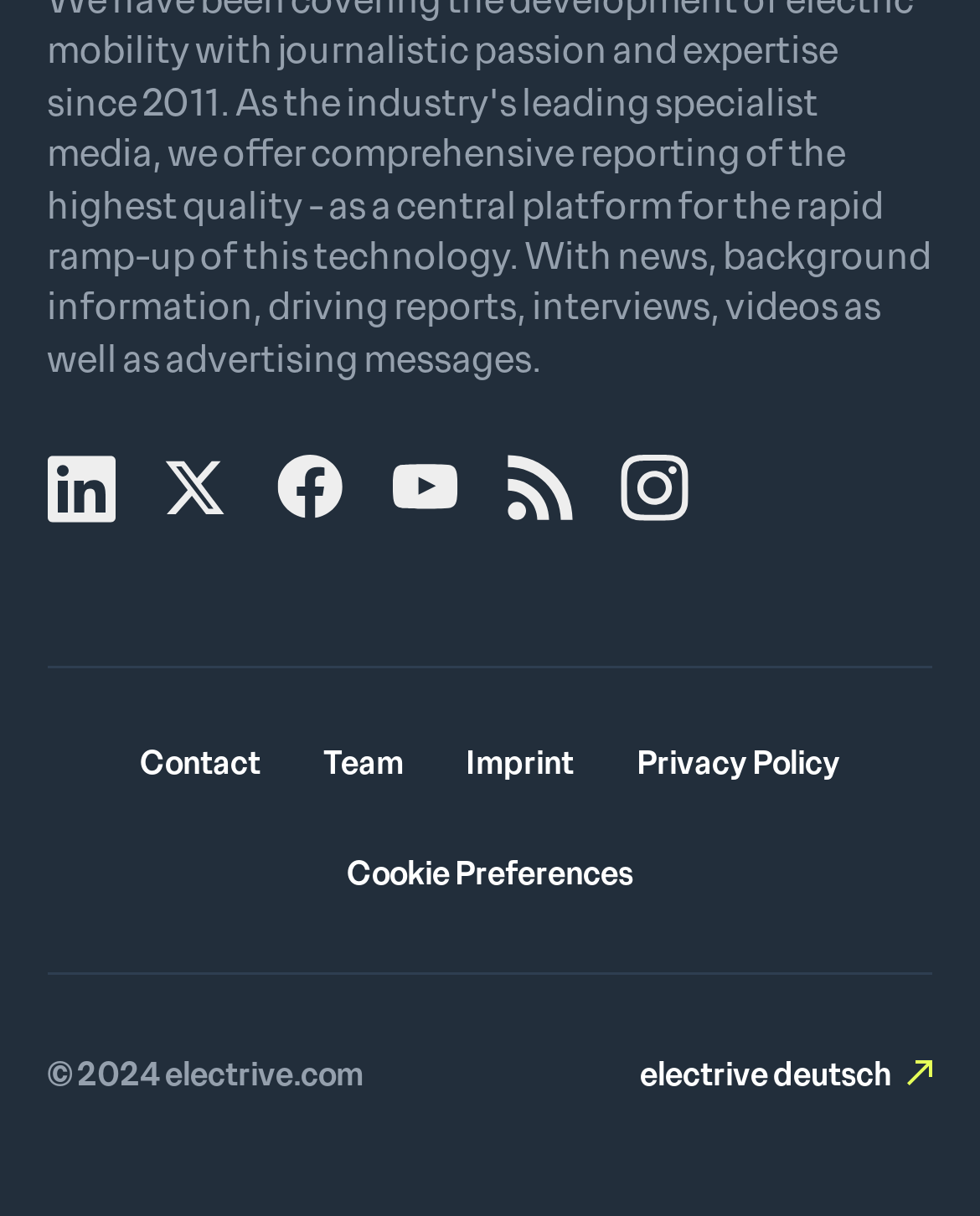Find and indicate the bounding box coordinates of the region you should select to follow the given instruction: "click on FIAT".

None